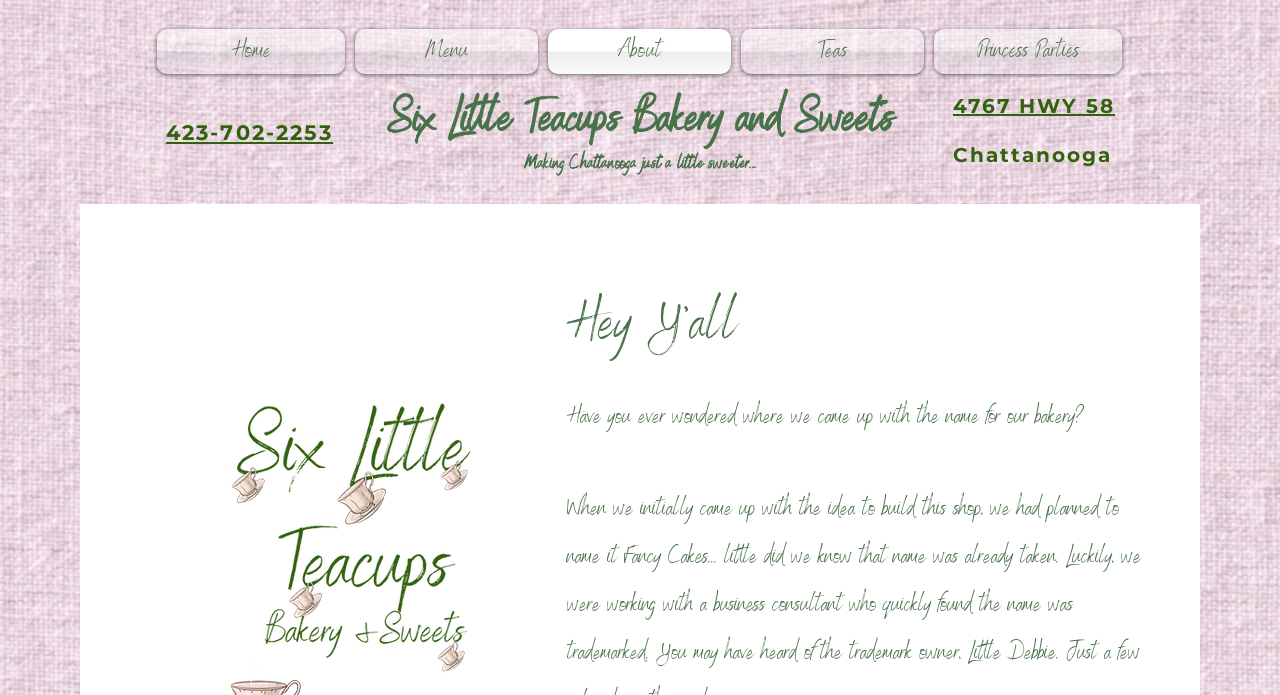Please answer the following question as detailed as possible based on the image: 
What is the name of the bakery?

I determined the answer by looking at the heading element 'Six Little Teacups Bakery and Sweets' which is a prominent element on the webpage, indicating that it is the name of the bakery.